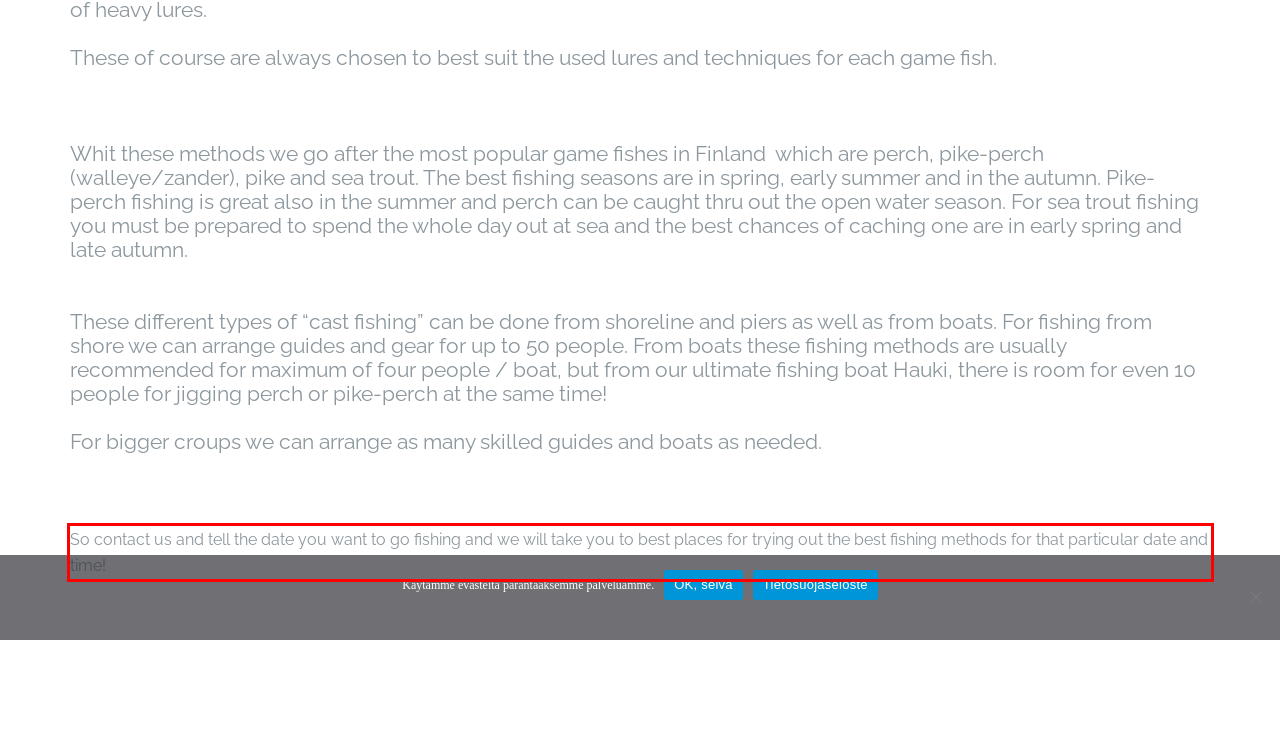Please perform OCR on the text content within the red bounding box that is highlighted in the provided webpage screenshot.

So contact us and tell the date you want to go fishing and we will take you to best places for trying out the best fishing methods for that particular date and time!